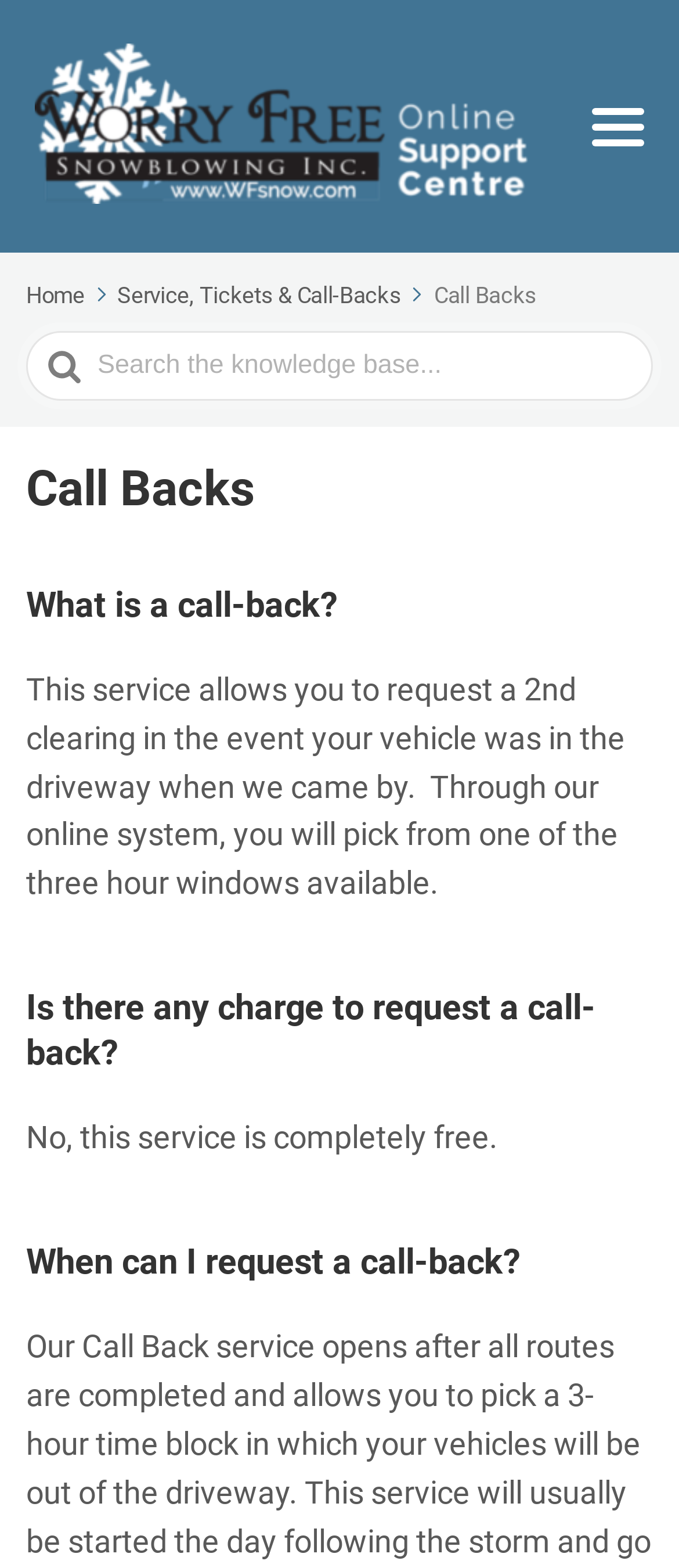Generate a comprehensive description of the webpage content.

The webpage is about Call Backs and is part of the Worry Free Support Center. At the top left, there is a link to the Worry Free Support Center, accompanied by an image with the same name. On the top right, there is a button labeled "Menu". 

Below the top section, there is a layout table with several elements. On the left, there are three links: "Home", "Service, Tickets & Call-Backs", and a text "Call Backs". Each link has an accompanying image. 

To the right of the links, there is a search bar with a label "Search For" and a textbox where users can input their search queries. Next to the search bar, there is an image labeled "Searching...". 

Below the search bar, there are four headings: "Call Backs", "What is a call-back?", "Is there any charge to request a call-back?", and "When can I request a call-back?". Each heading is followed by a block of text that provides more information about the topic. The text explains that the call-back service allows users to request a second clearing if their vehicle was in the driveway when the service came by, and that this service is completely free.